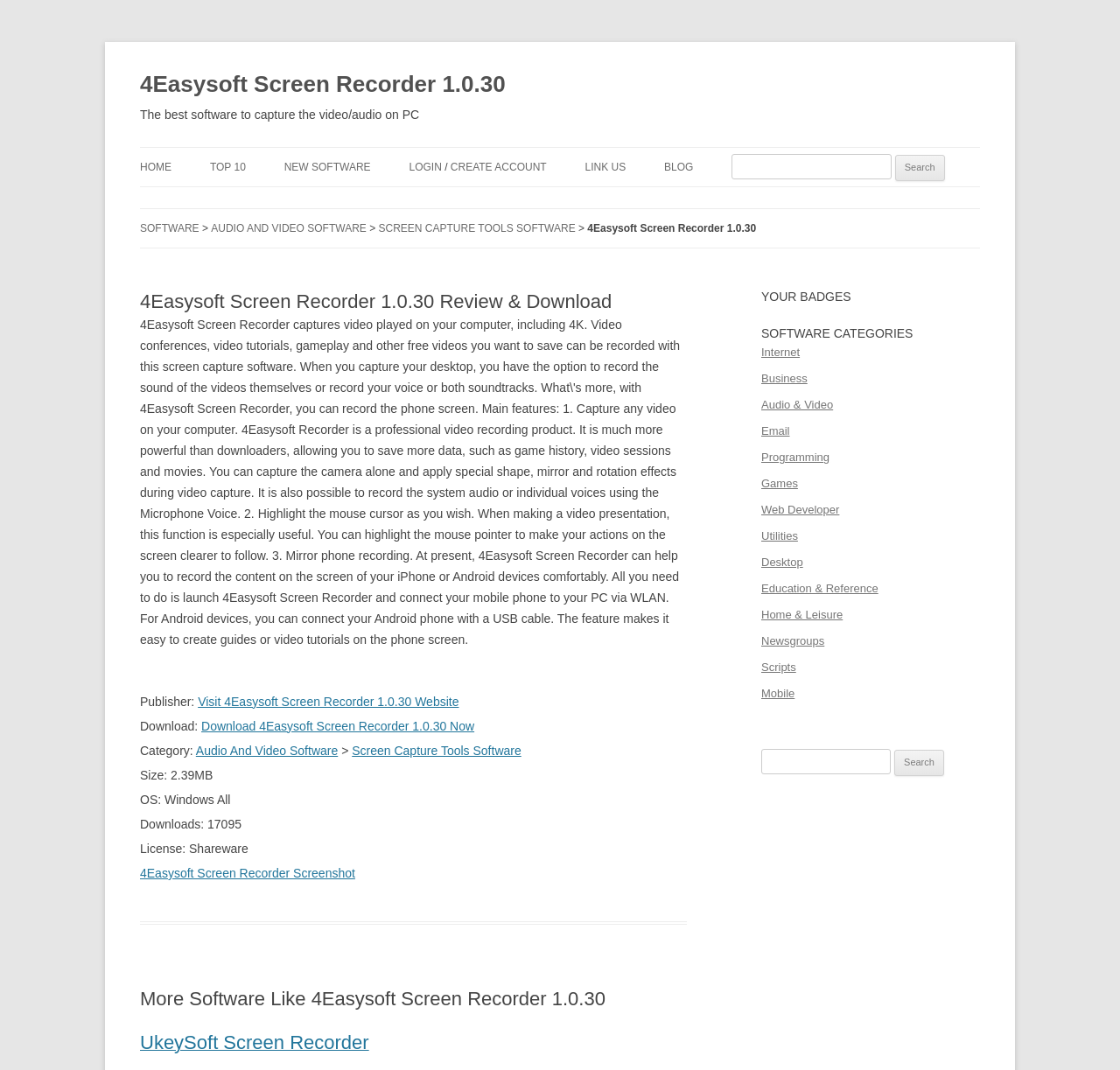For the given element description Link Us, determine the bounding box coordinates of the UI element. The coordinates should follow the format (top-left x, top-left y, bottom-right x, bottom-right y) and be within the range of 0 to 1.

[0.522, 0.138, 0.559, 0.174]